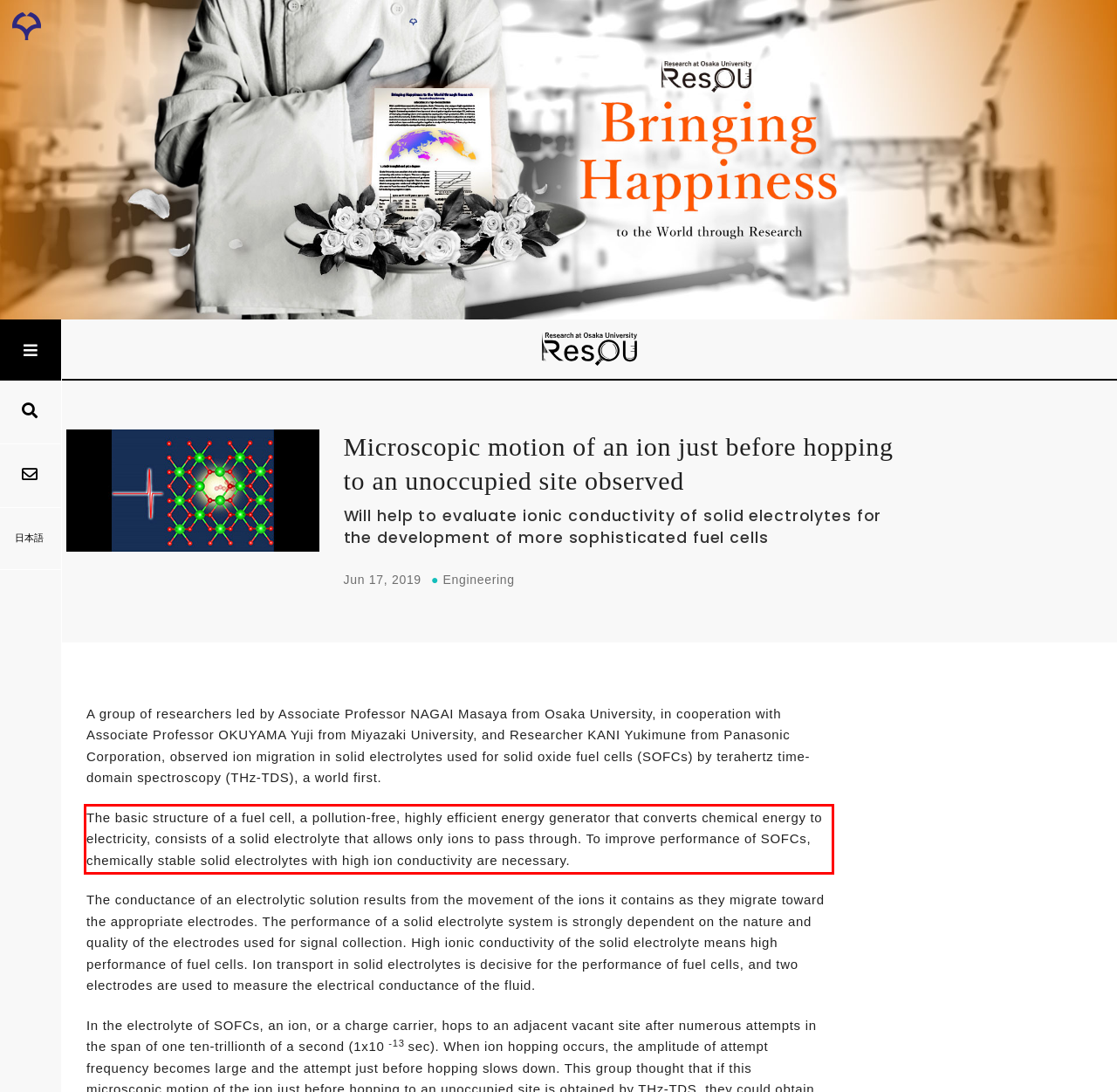You are provided with a screenshot of a webpage that includes a red bounding box. Extract and generate the text content found within the red bounding box.

The basic structure of a fuel cell, a pollution-free, highly efficient energy generator that converts chemical energy to electricity, consists of a solid electrolyte that allows only ions to pass through. To improve performance of SOFCs, chemically stable solid electrolytes with high ion conductivity are necessary.